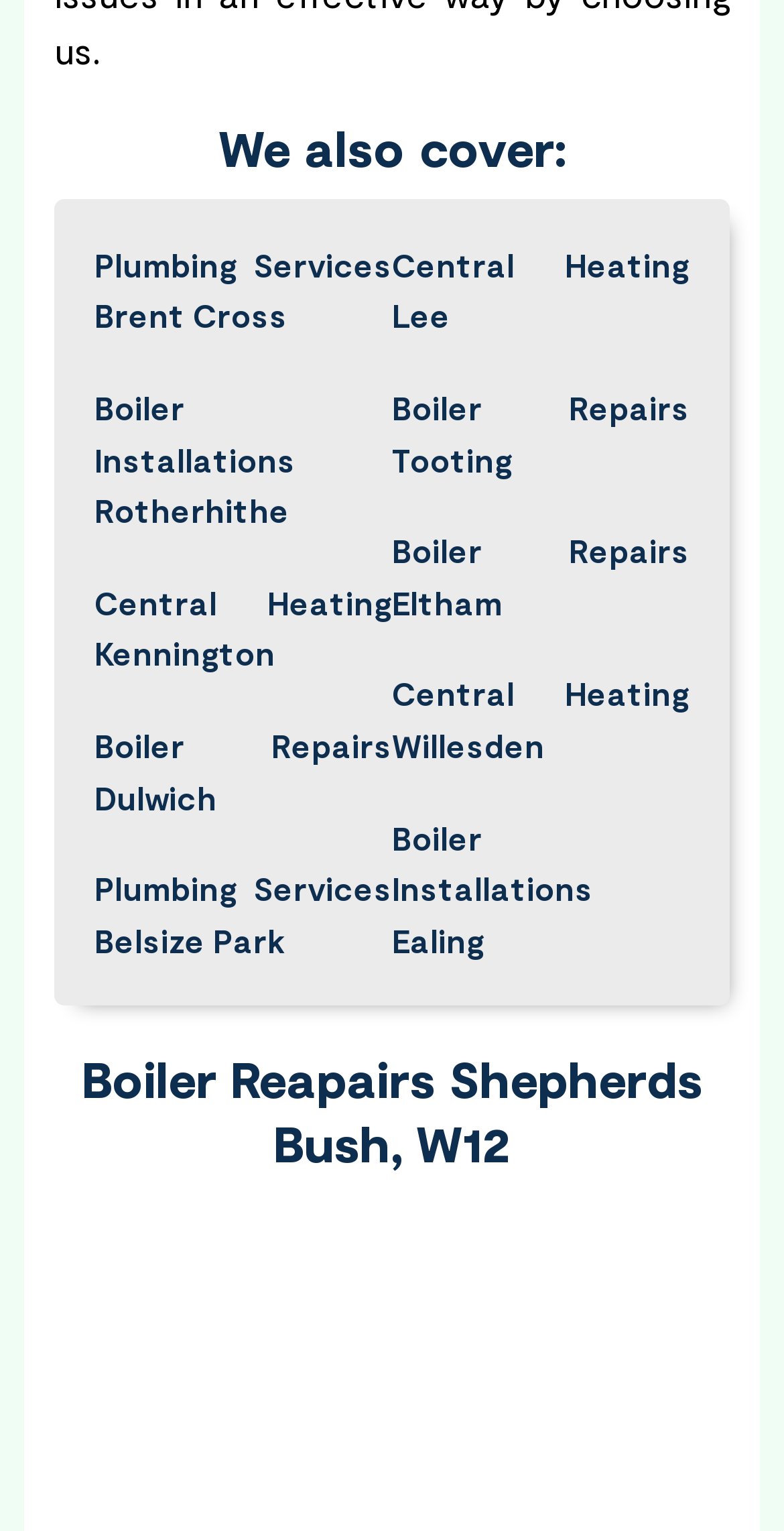Identify the bounding box for the given UI element using the description provided. Coordinates should be in the format (top-left x, top-left y, bottom-right x, bottom-right y) and must be between 0 and 1. Here is the description: Plumbing Services Belsize Park

[0.121, 0.564, 0.5, 0.631]